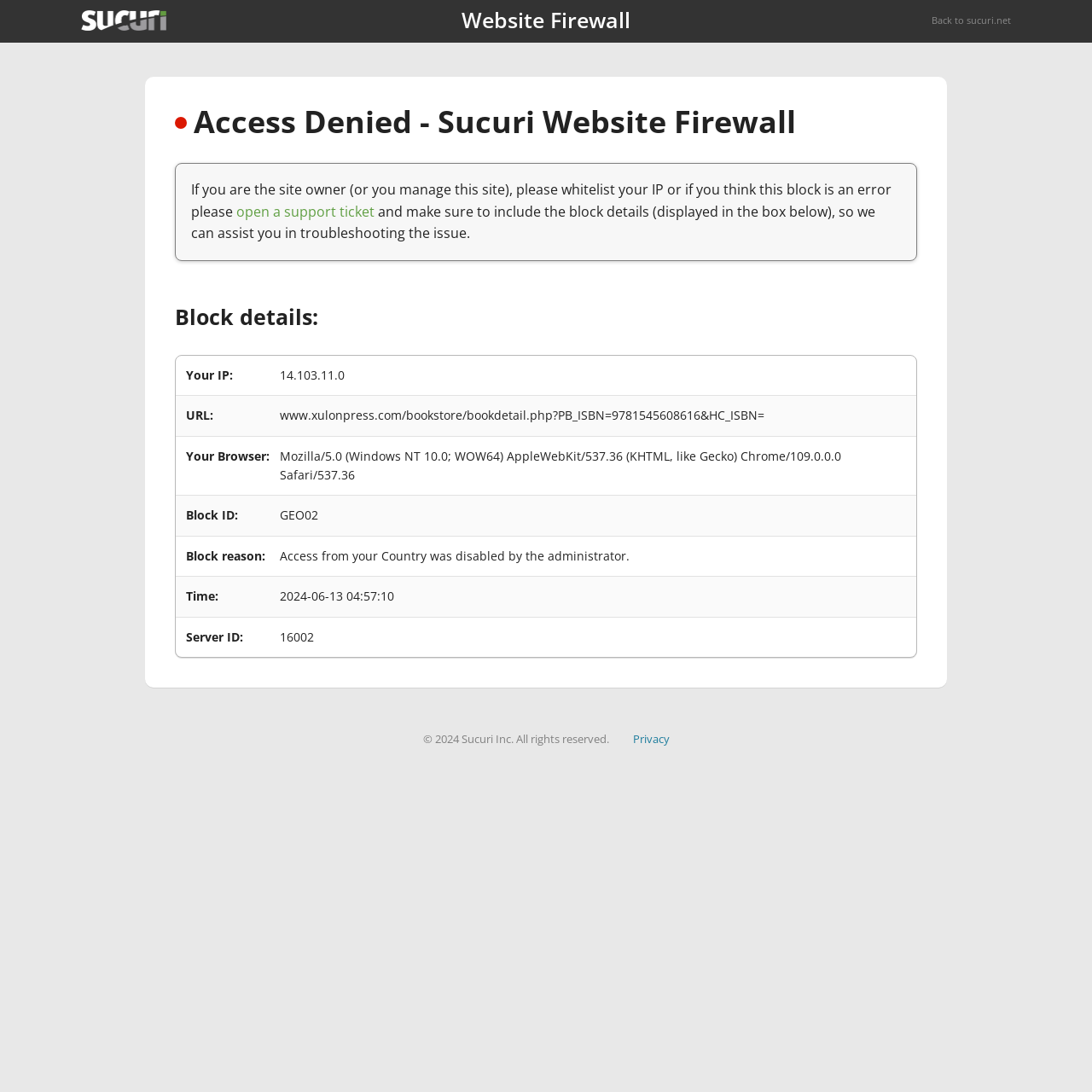What is the name of the website firewall?
Using the image as a reference, give a one-word or short phrase answer.

Sucuri Website Firewall